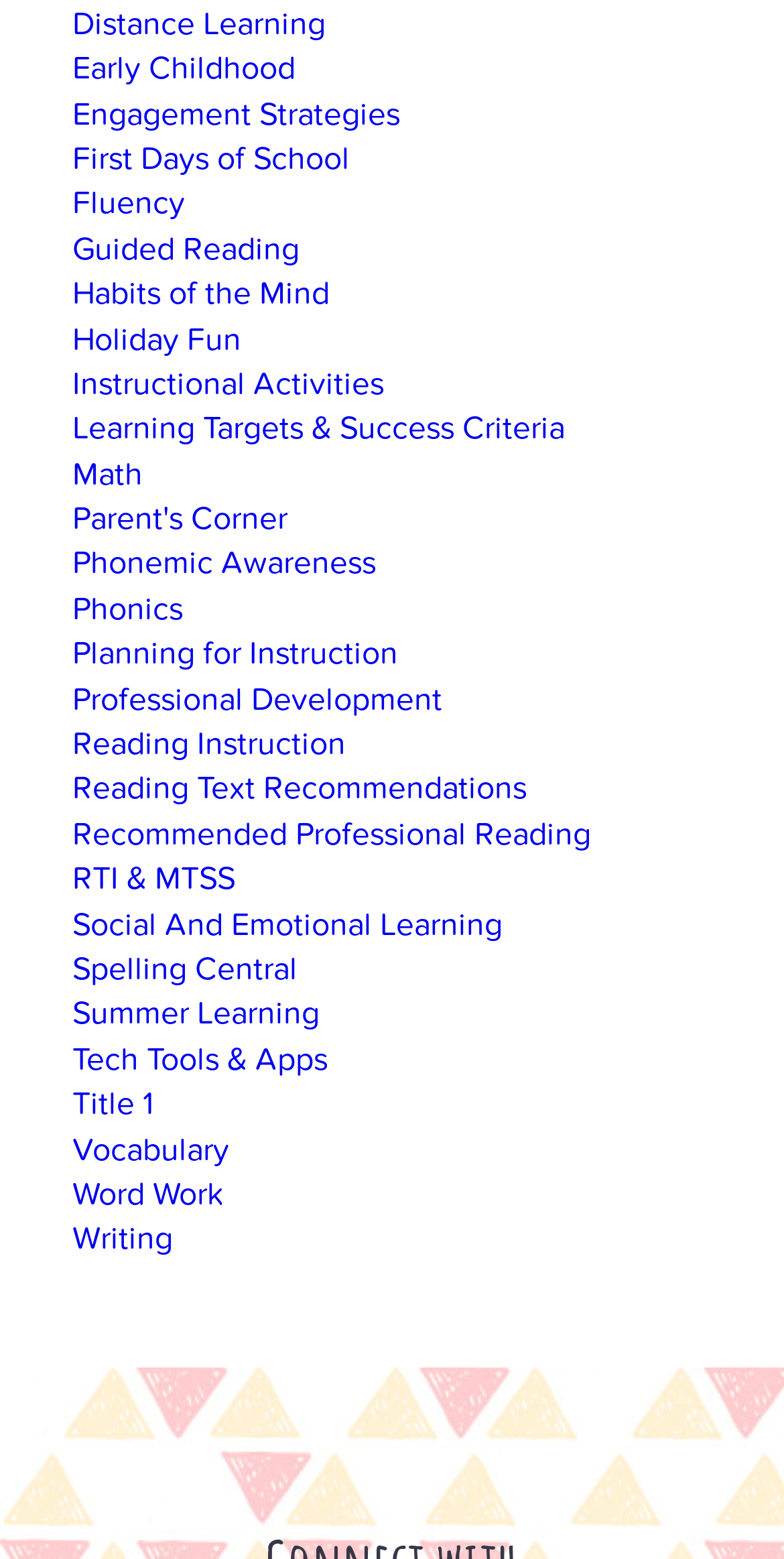Given the description of the UI element: "Learning Targets & Success Criteria", predict the bounding box coordinates in the form of [left, top, right, bottom], with each value being a float between 0 and 1.

[0.092, 0.262, 0.721, 0.288]